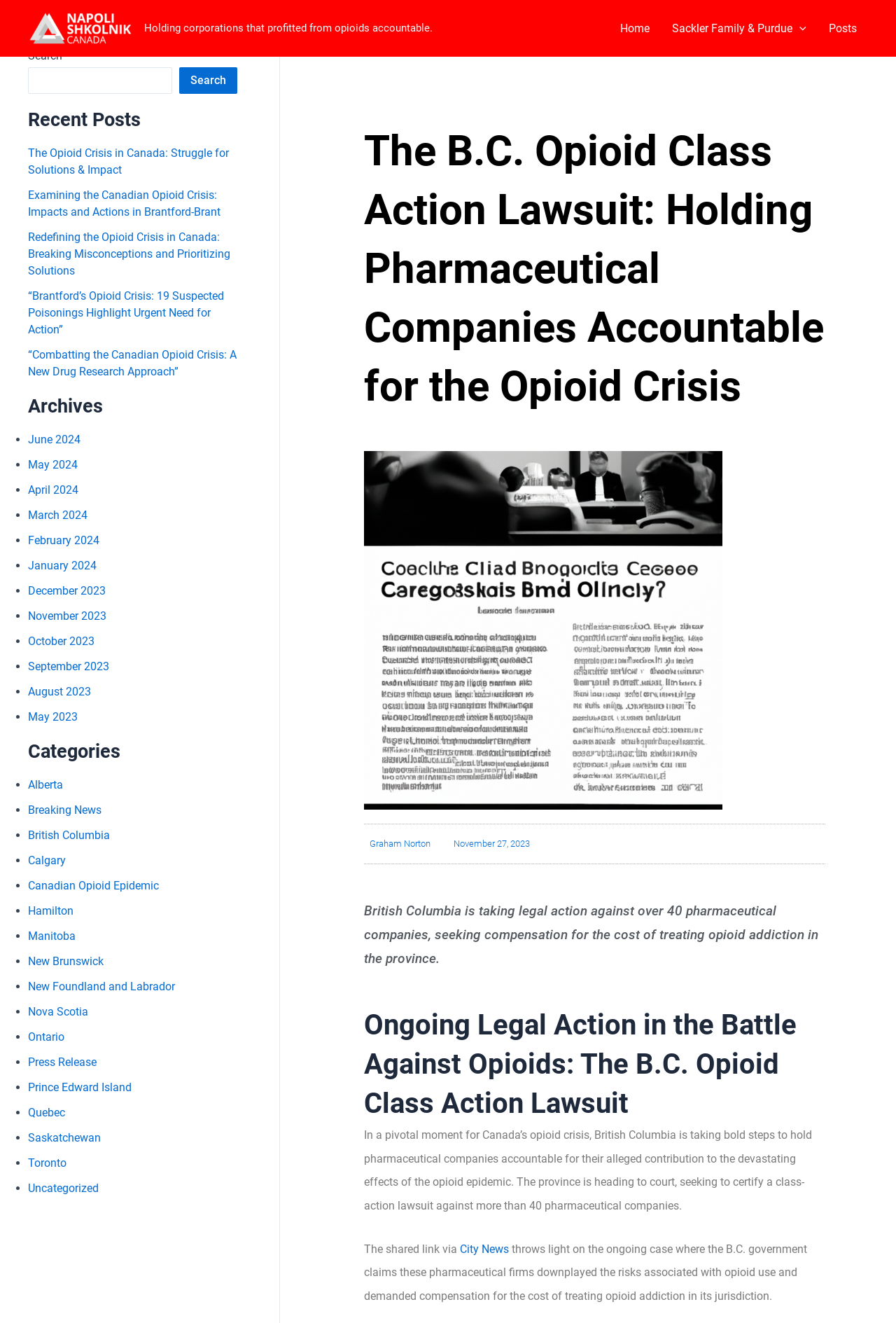Select the bounding box coordinates of the element I need to click to carry out the following instruction: "Click the 'Jump to most recent comment' button".

None